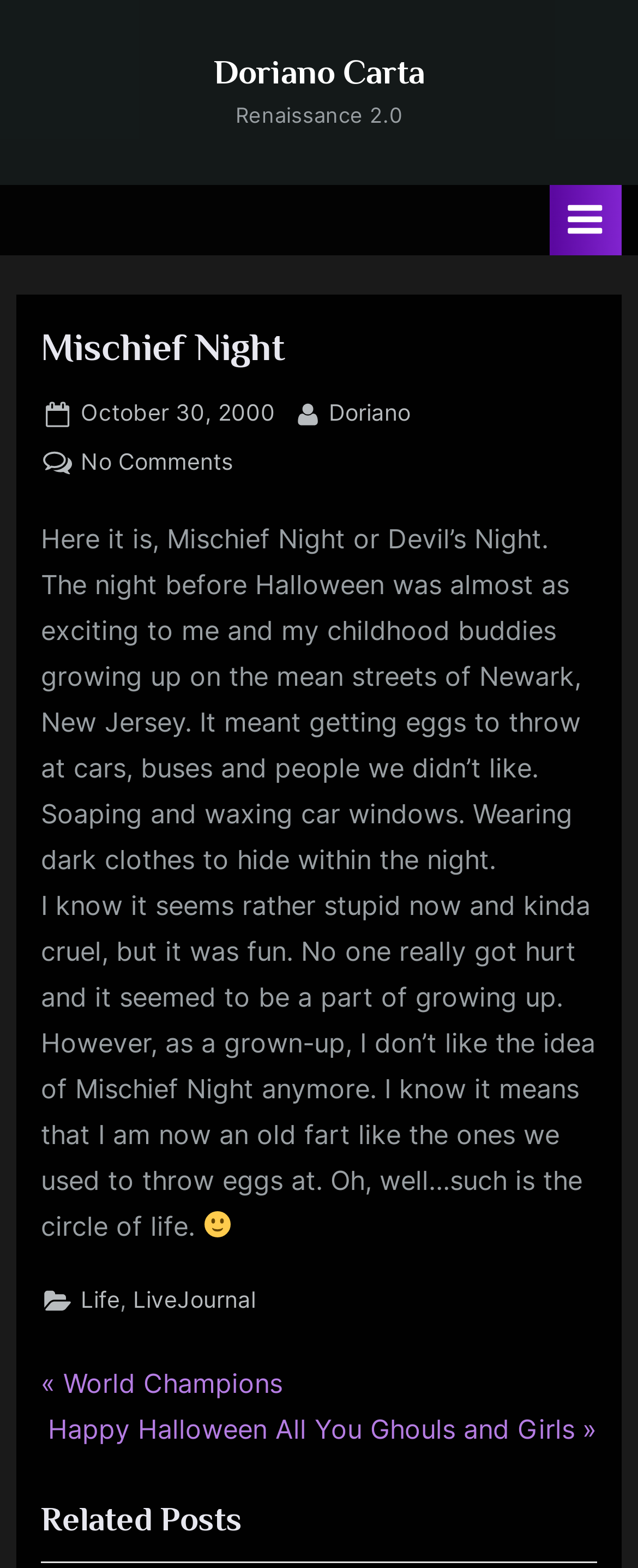Find the bounding box coordinates of the element I should click to carry out the following instruction: "View related posts".

[0.064, 0.942, 0.936, 0.997]